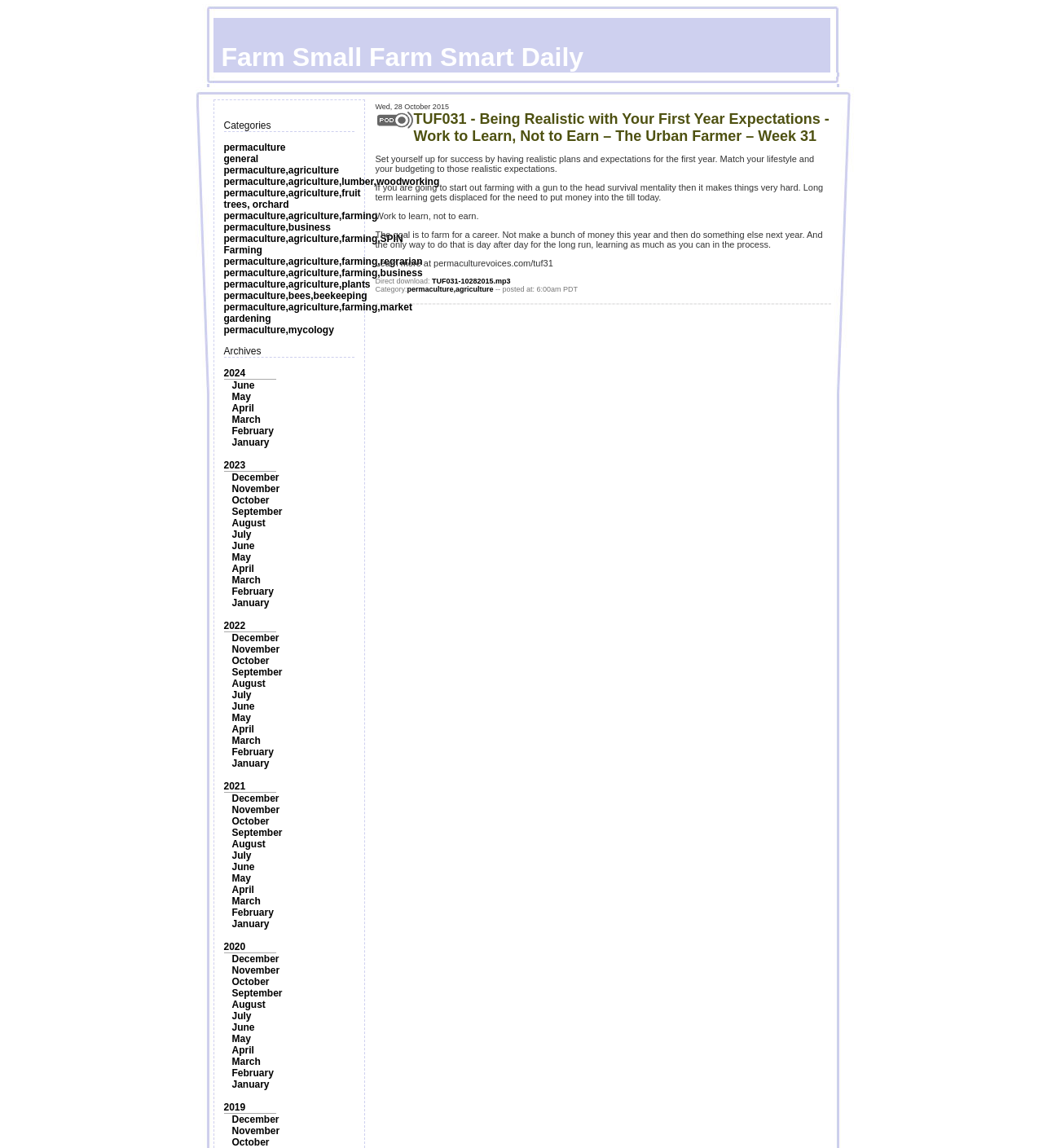Identify the bounding box coordinates of the clickable region required to complete the instruction: "Click on the 'permaculture' category". The coordinates should be given as four float numbers within the range of 0 and 1, i.e., [left, top, right, bottom].

[0.214, 0.123, 0.274, 0.133]